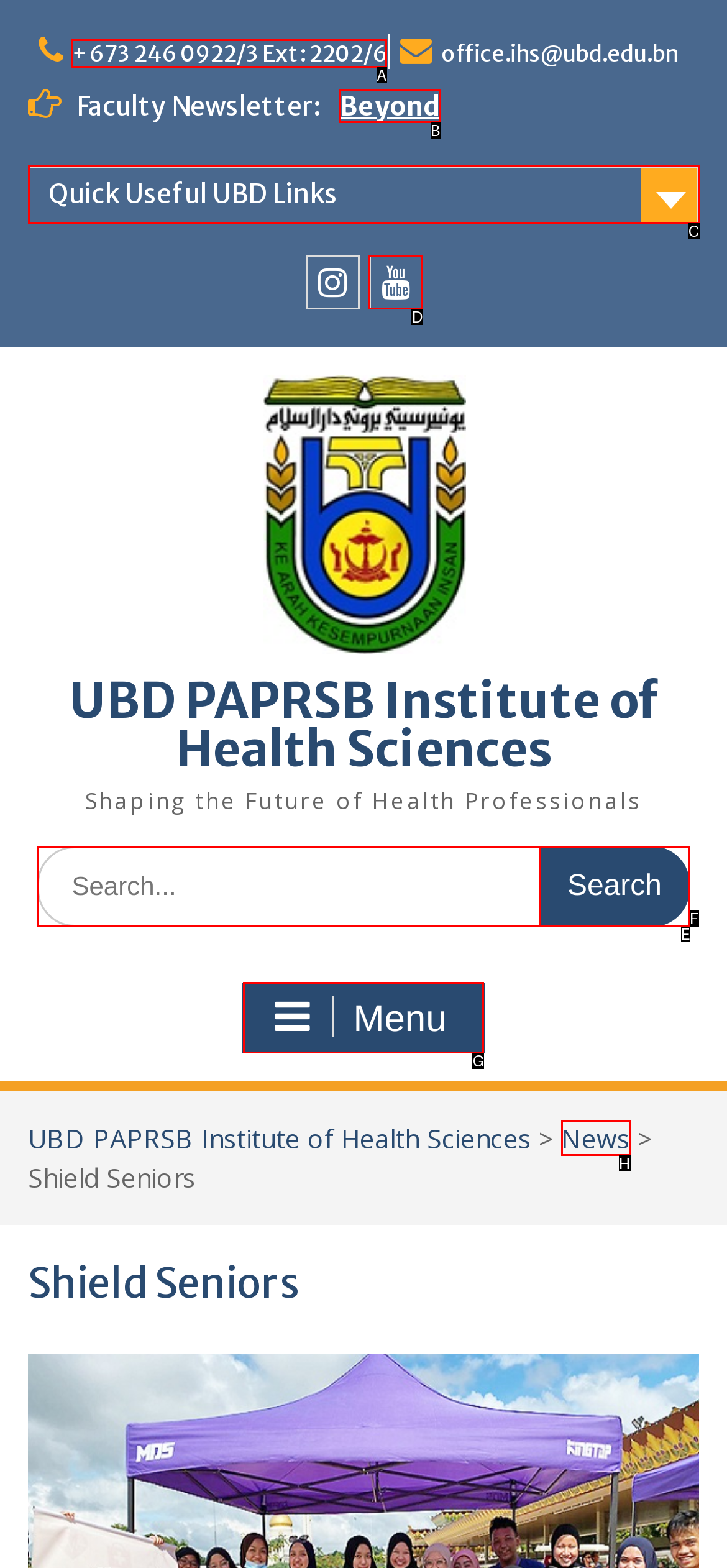Indicate the HTML element to be clicked to accomplish this task: Call the office Respond using the letter of the correct option.

A